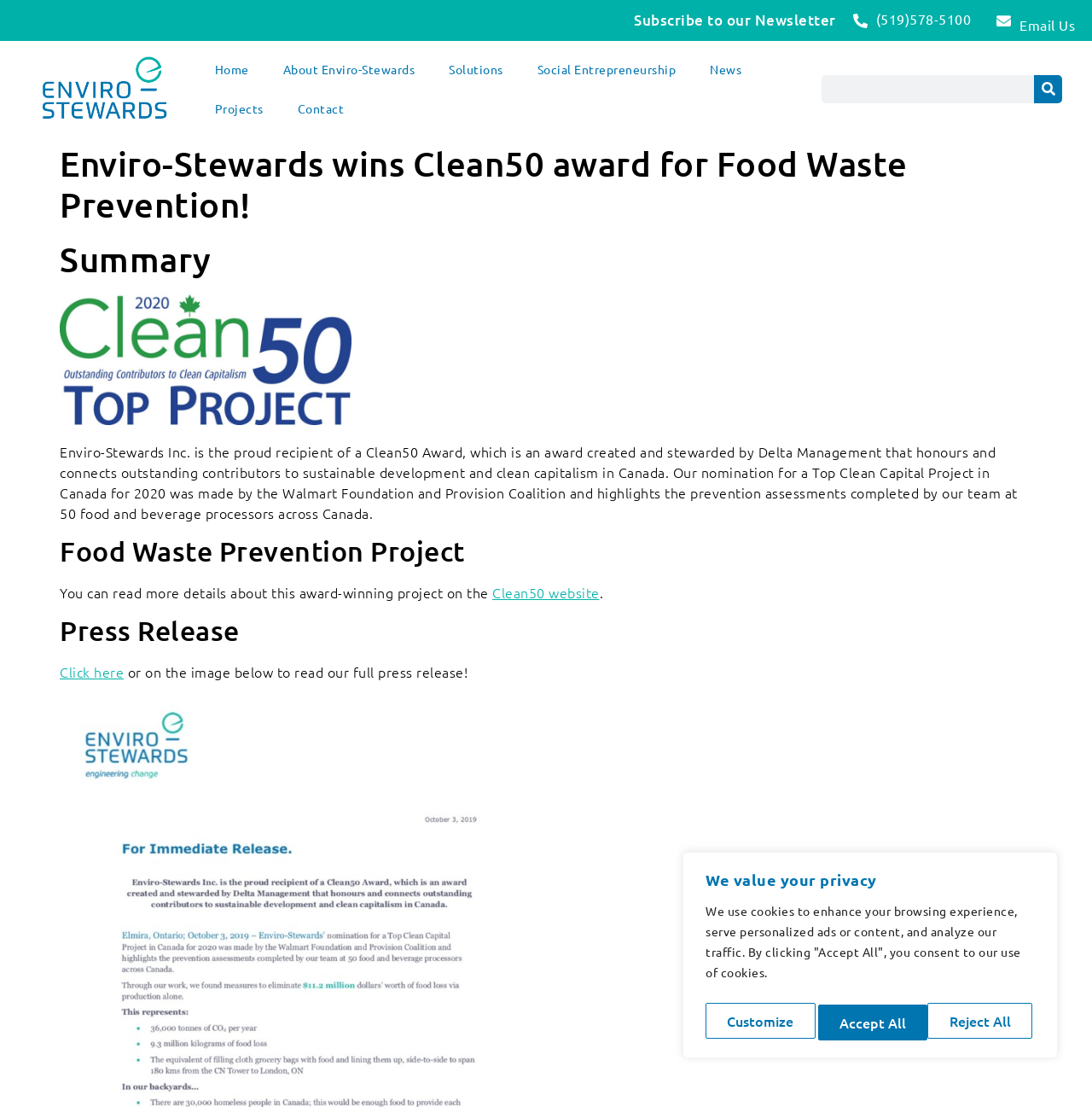Identify the bounding box coordinates of the part that should be clicked to carry out this instruction: "Subscribe to our newsletter".

[0.6, 0.013, 0.765, 0.036]